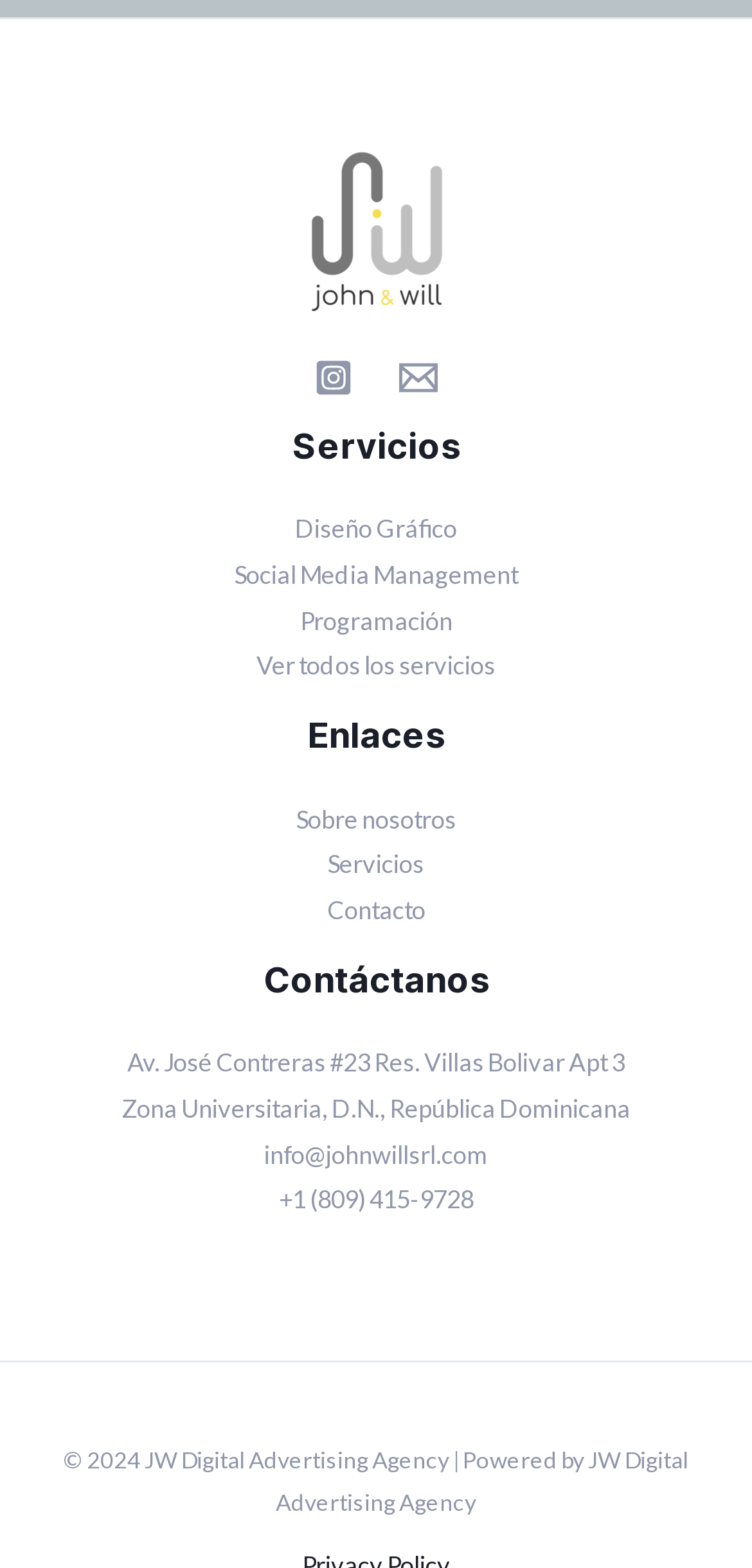Identify the bounding box coordinates of the section that should be clicked to achieve the task described: "contact us".

[0.062, 0.608, 0.938, 0.642]